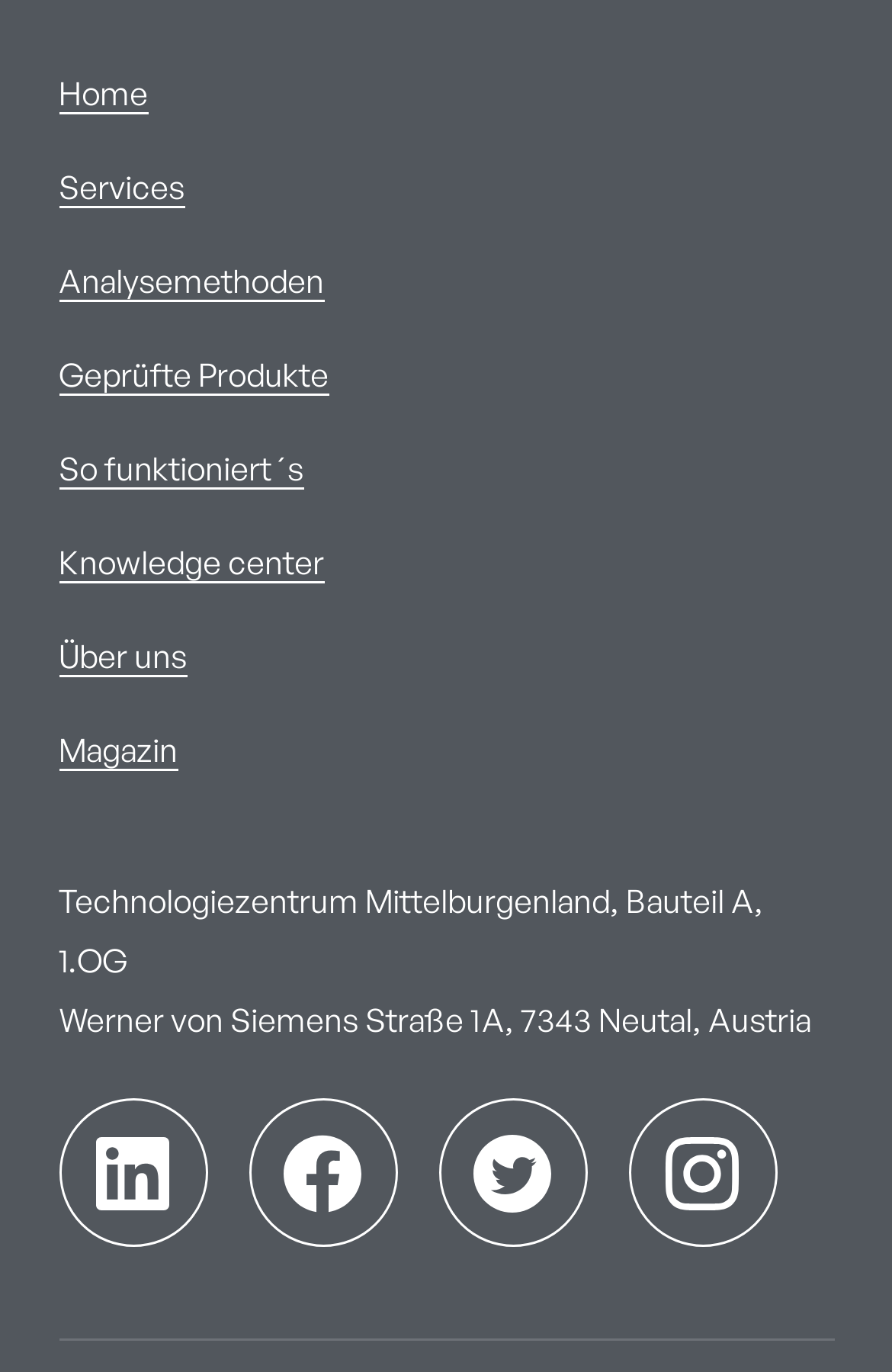Identify the bounding box coordinates for the UI element mentioned here: "Services". Provide the coordinates as four float values between 0 and 1, i.e., [left, top, right, bottom].

[0.065, 0.127, 0.206, 0.152]